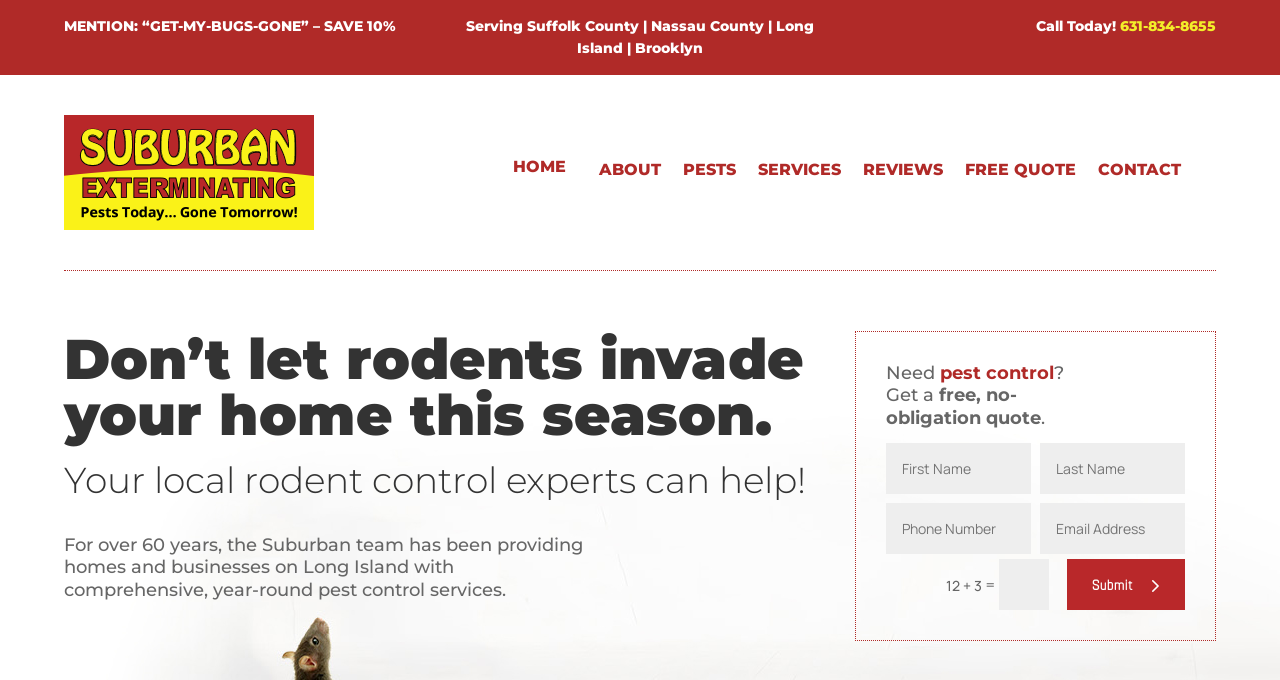What is the purpose of the 'Submit' button?
Offer a detailed and full explanation in response to the question.

I found the 'Submit' button at the bottom of the 'Get a free, no-obligation quote' section, which suggests that its purpose is to submit the quote request after filling out the required information in the textboxes.